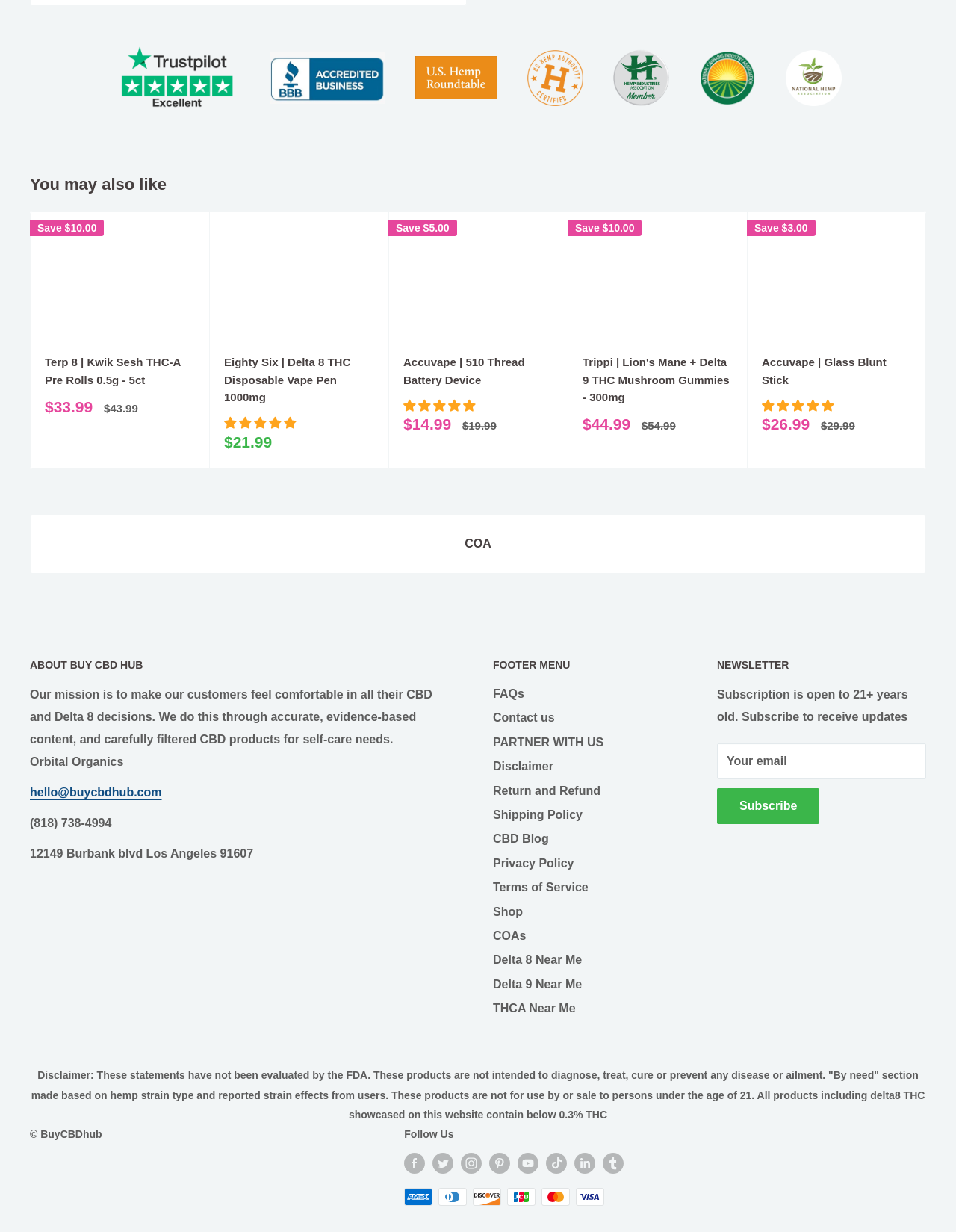Identify the bounding box coordinates of the part that should be clicked to carry out this instruction: "Select variant".

[0.414, 0.195, 0.56, 0.213]